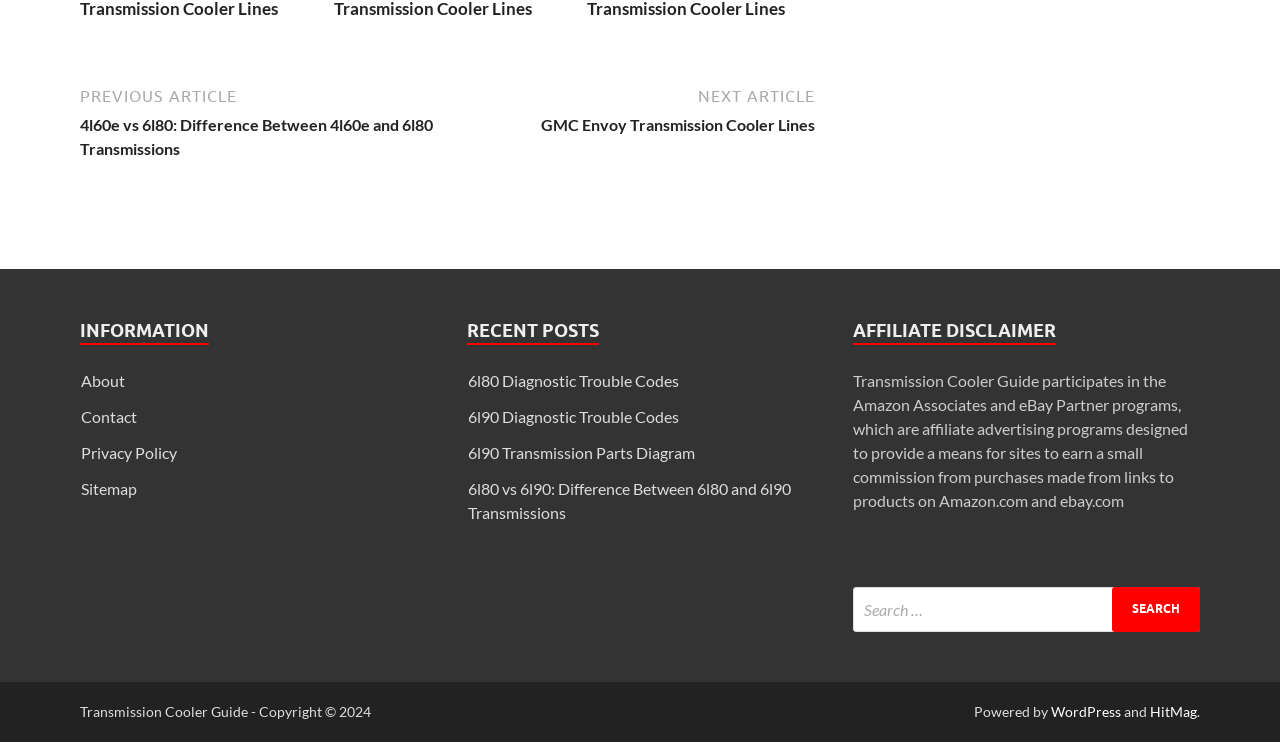Find the bounding box of the web element that fits this description: "Sitemap".

[0.063, 0.645, 0.107, 0.67]